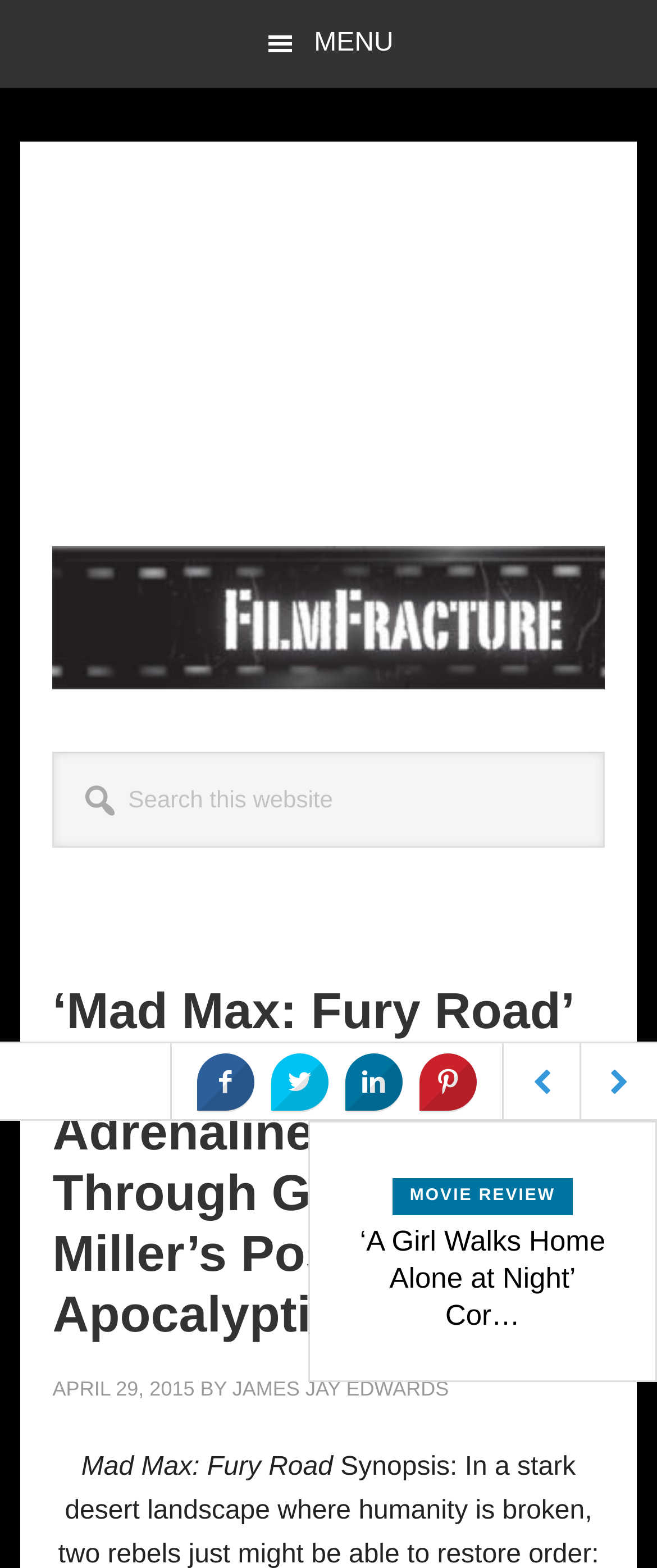Please provide a one-word or phrase answer to the question: 
Who is the author of the article?

JAMES JAY EDWARDS